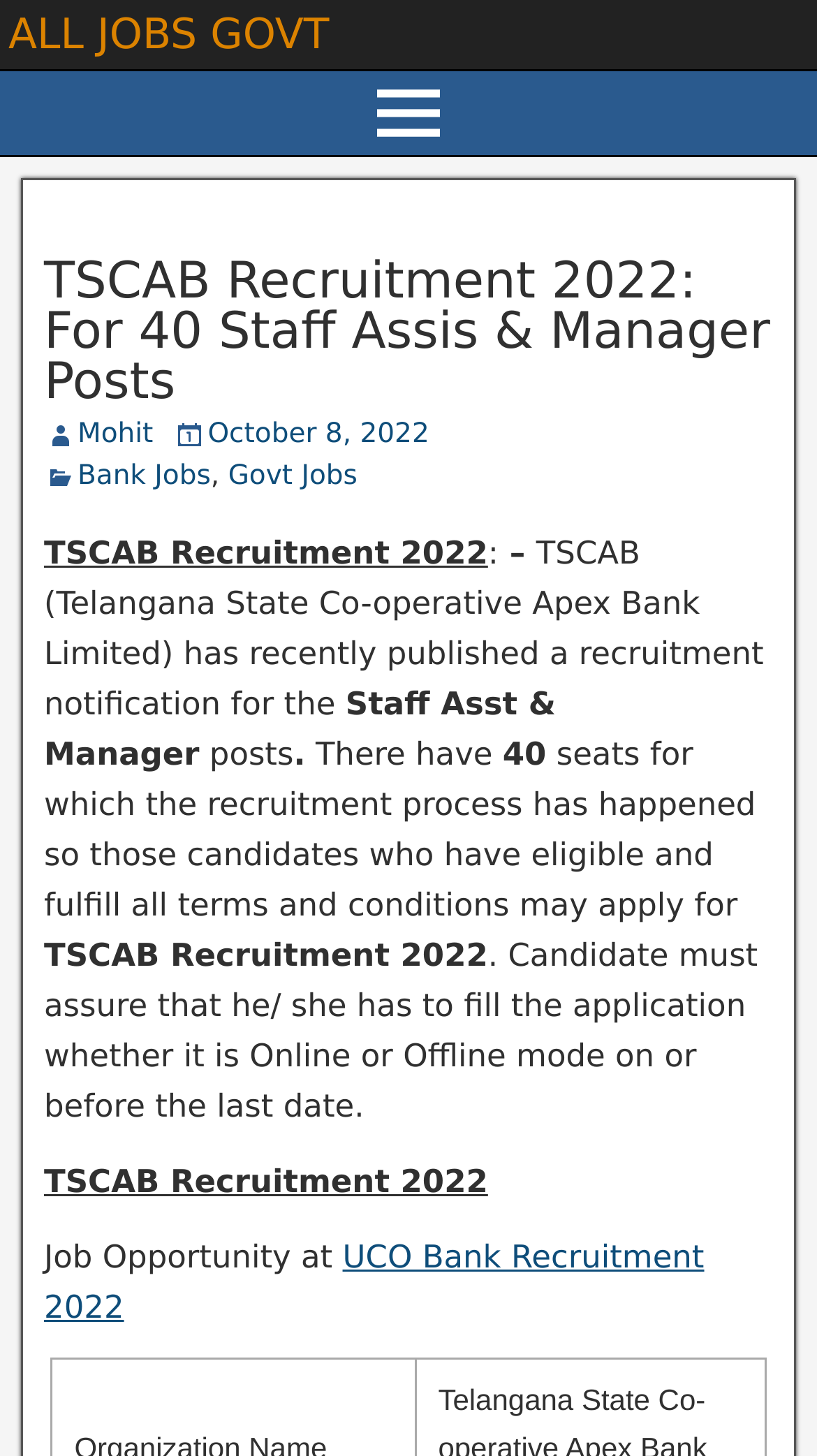Determine which piece of text is the heading of the webpage and provide it.

TSCAB Recruitment 2022: For 40 Staff Assis & Manager Posts